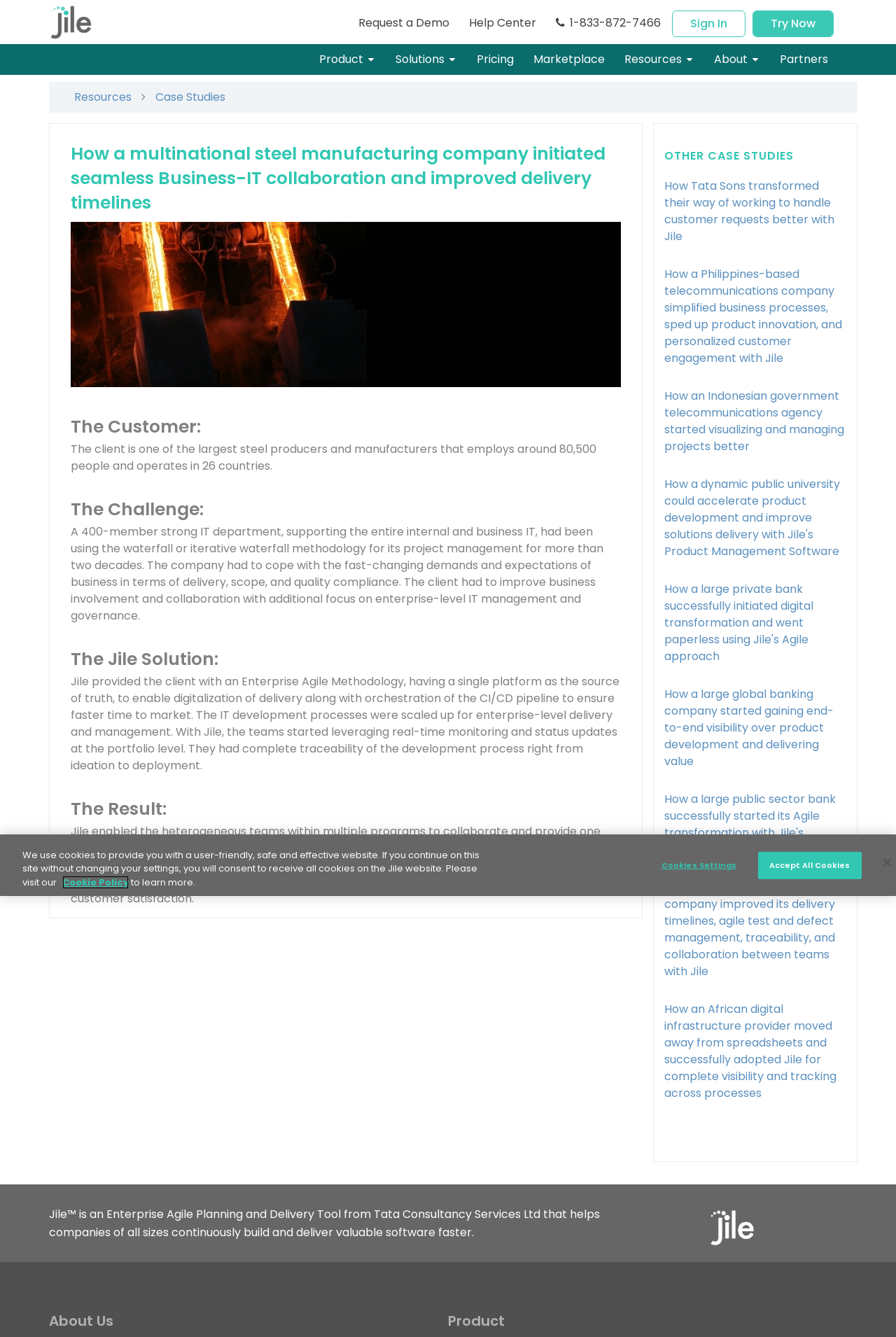Please find and report the bounding box coordinates of the element to click in order to perform the following action: "Click on the 'Try Now' button". The coordinates should be expressed as four float numbers between 0 and 1, in the format [left, top, right, bottom].

[0.84, 0.008, 0.93, 0.028]